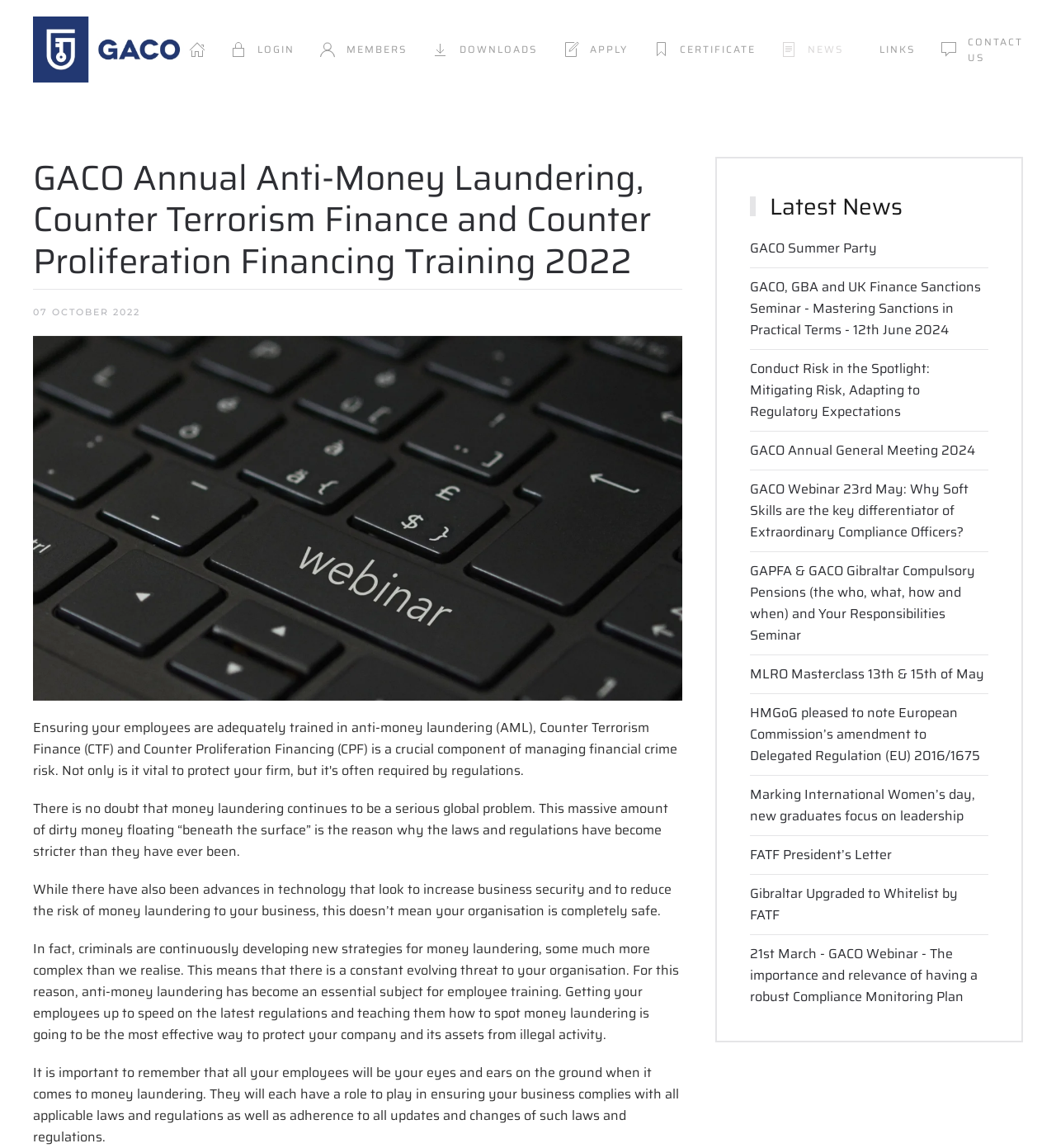Determine the bounding box coordinates of the clickable element necessary to fulfill the instruction: "Click the LOGIN button". Provide the coordinates as four float numbers within the 0 to 1 range, i.e., [left, top, right, bottom].

[0.218, 0.0, 0.279, 0.086]